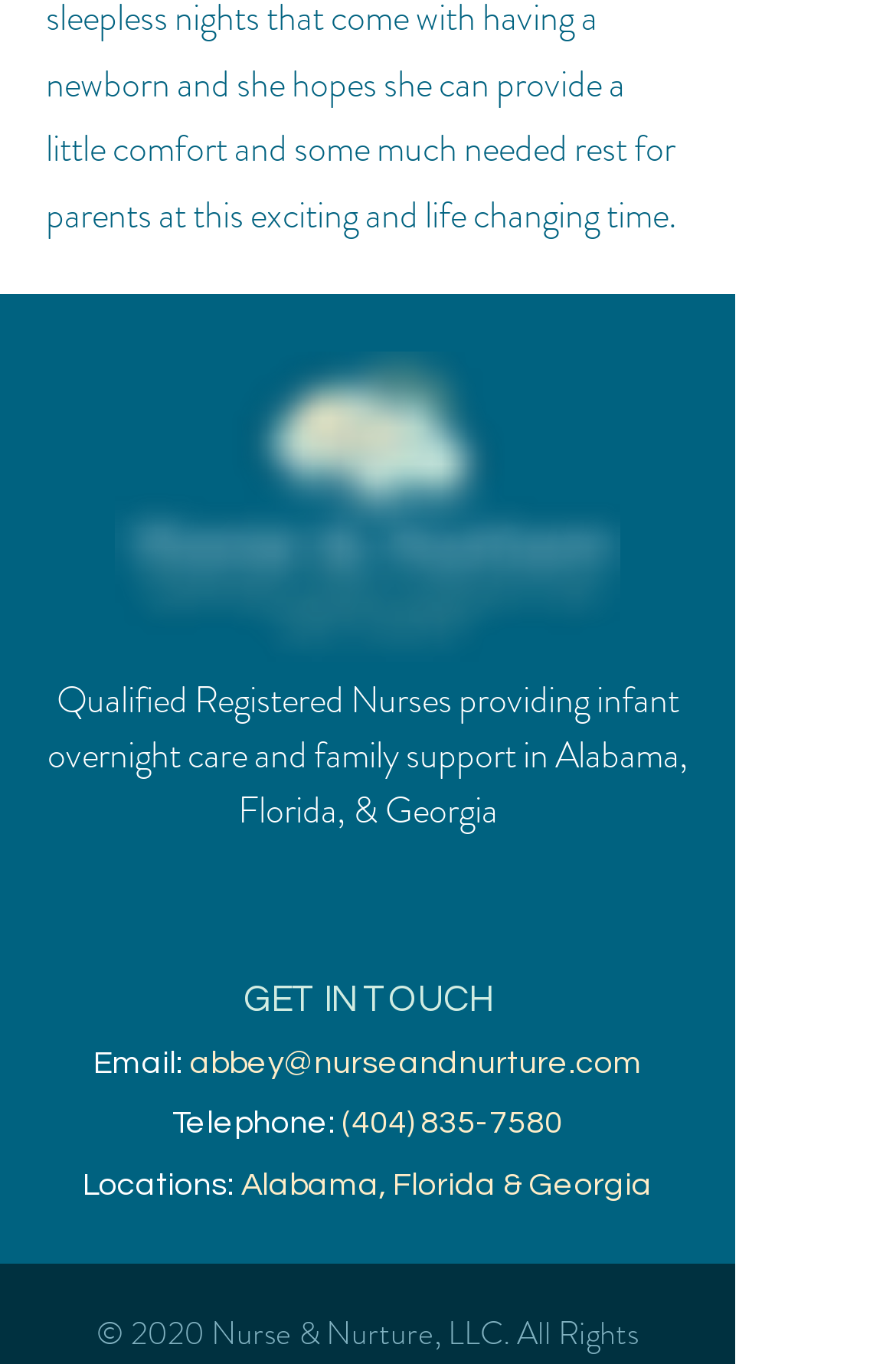Please identify the bounding box coordinates of the clickable element to fulfill the following instruction: "View nurse and nurture services". The coordinates should be four float numbers between 0 and 1, i.e., [left, top, right, bottom].

[0.026, 0.493, 0.795, 0.615]